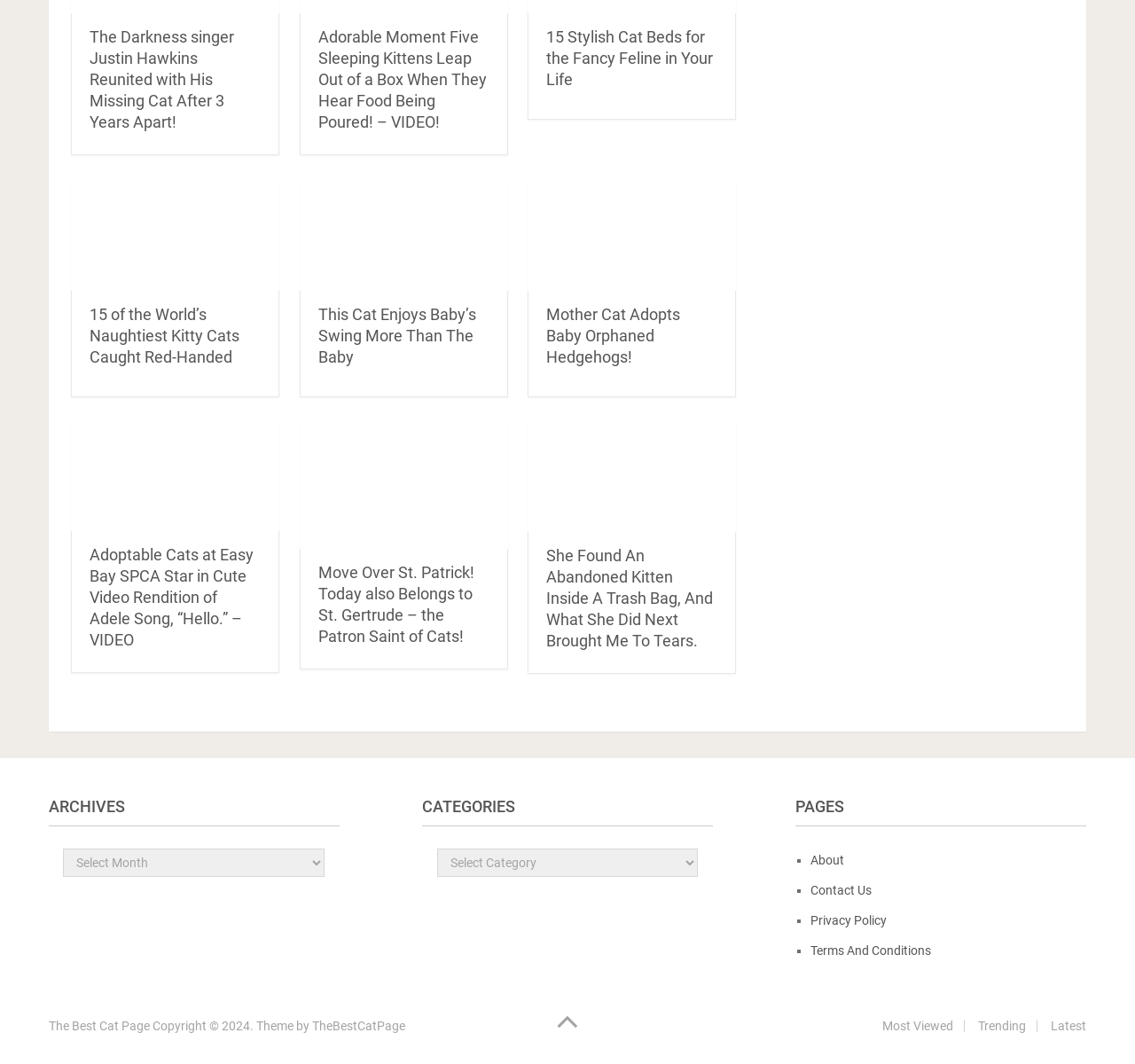What is the theme of the webpage?
Carefully analyze the image and provide a thorough answer to the question.

The theme of the webpage is cats, as evidenced by the various headings, links, and images on the webpage. The webpage appears to be a collection of articles, images, and videos related to cats.